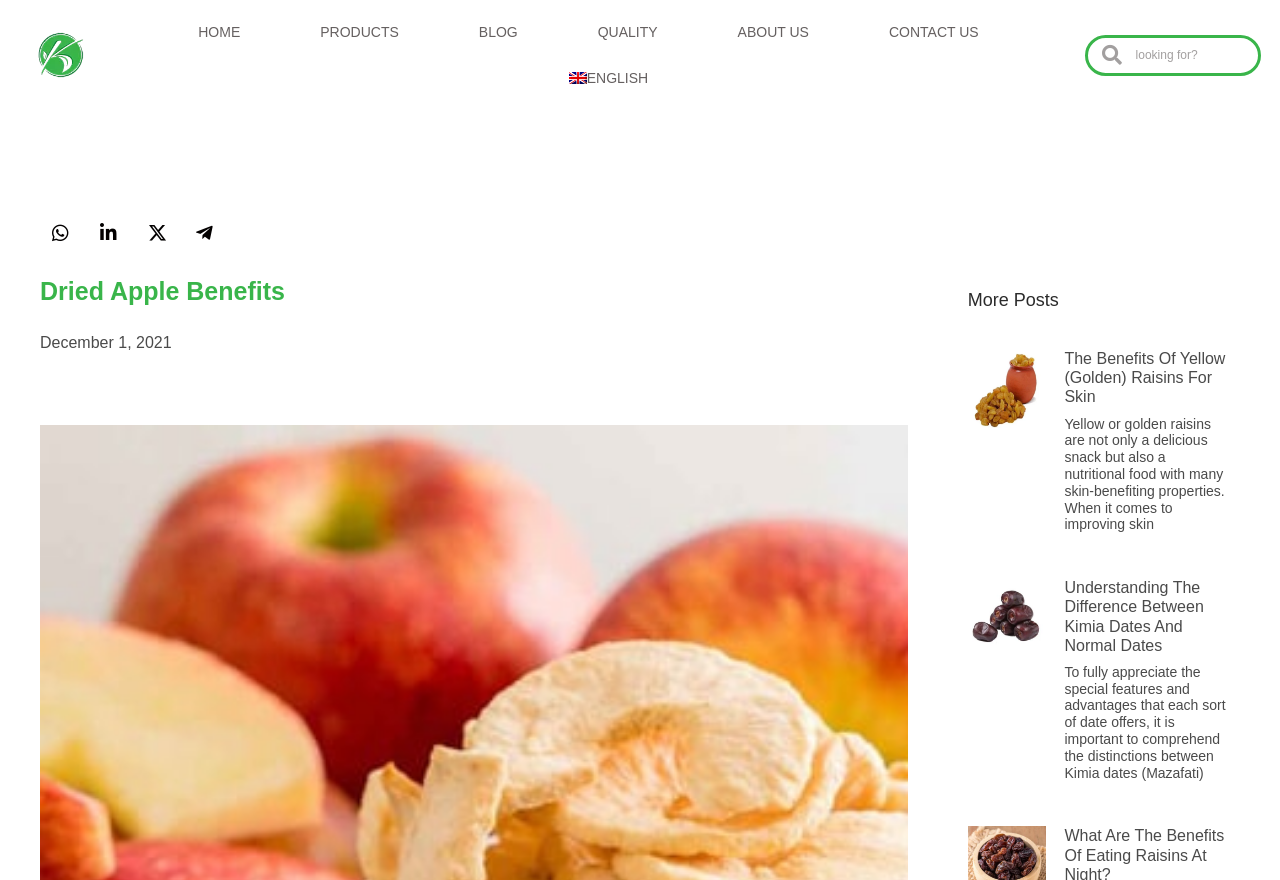Point out the bounding box coordinates of the section to click in order to follow this instruction: "Click on 'All Medications Are Certificated * Where To Buy Generic Cialis Oral Jelly New York * Worldwide Delivery (1-3 Days)'".

None